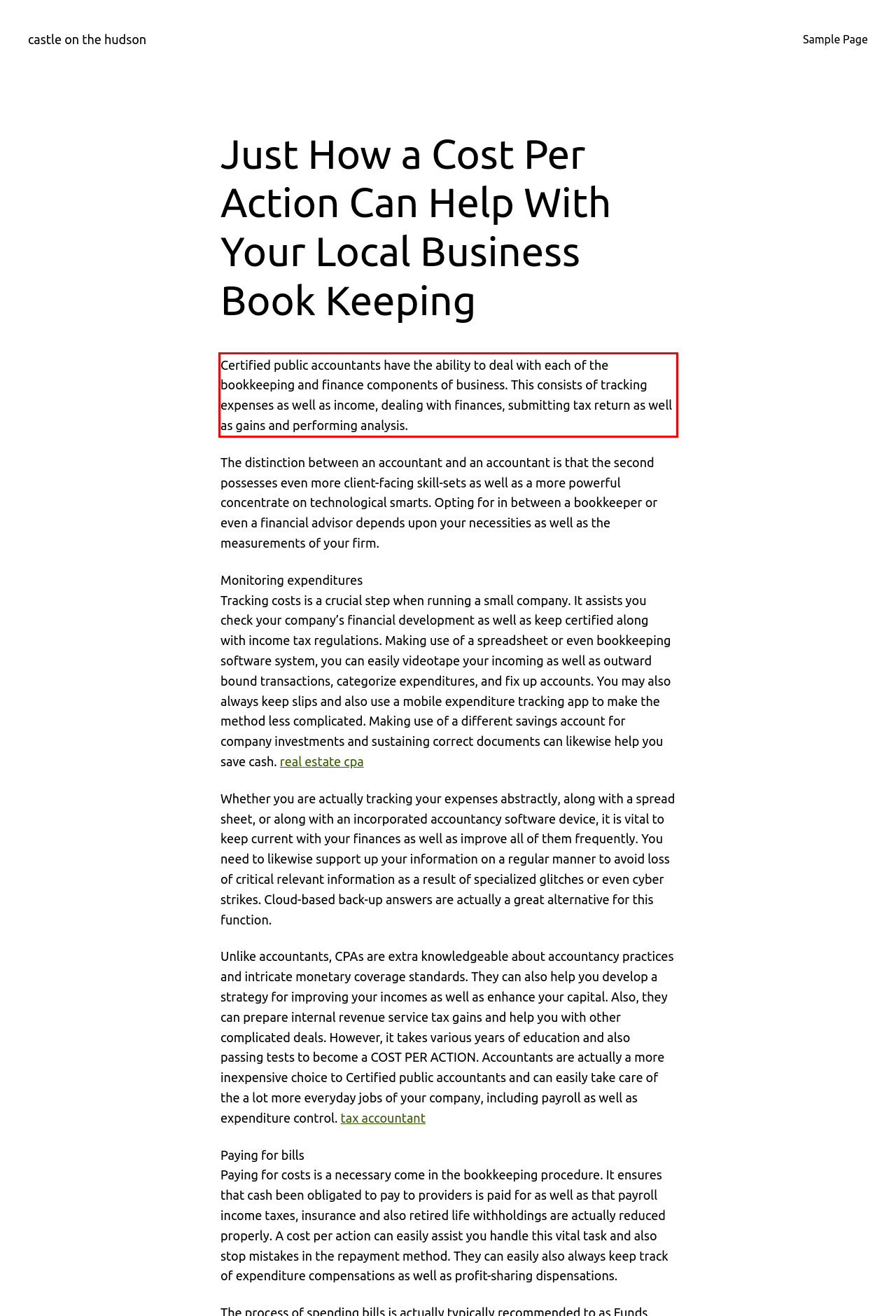Analyze the screenshot of the webpage that features a red bounding box and recognize the text content enclosed within this red bounding box.

Certified public accountants have the ability to deal with each of the bookkeeping and finance components of business. This consists of tracking expenses as well as income, dealing with finances, submitting tax return as well as gains and performing analysis.